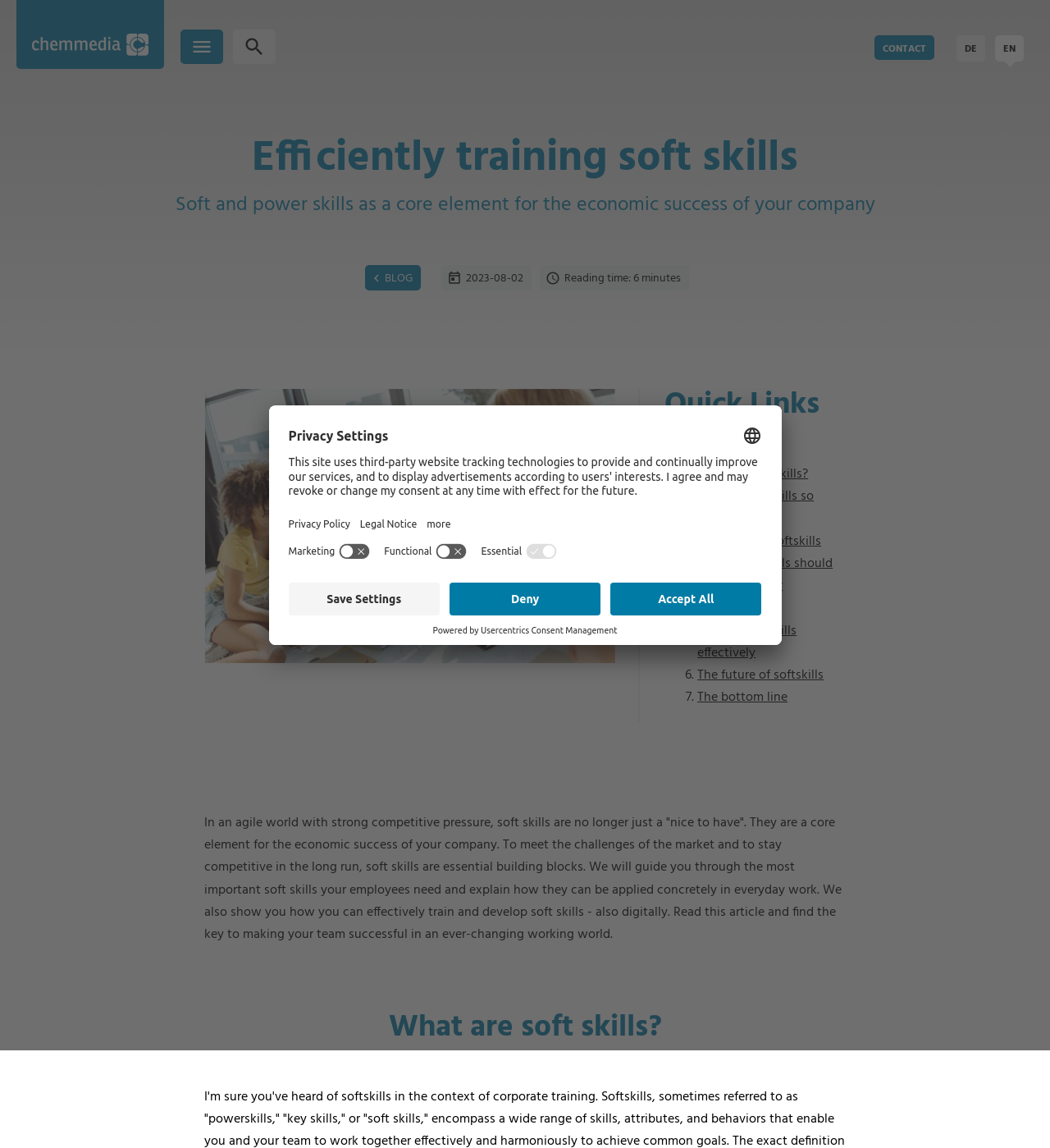Find the bounding box coordinates of the clickable area that will achieve the following instruction: "Click on the 'Whatsapp' button".

None